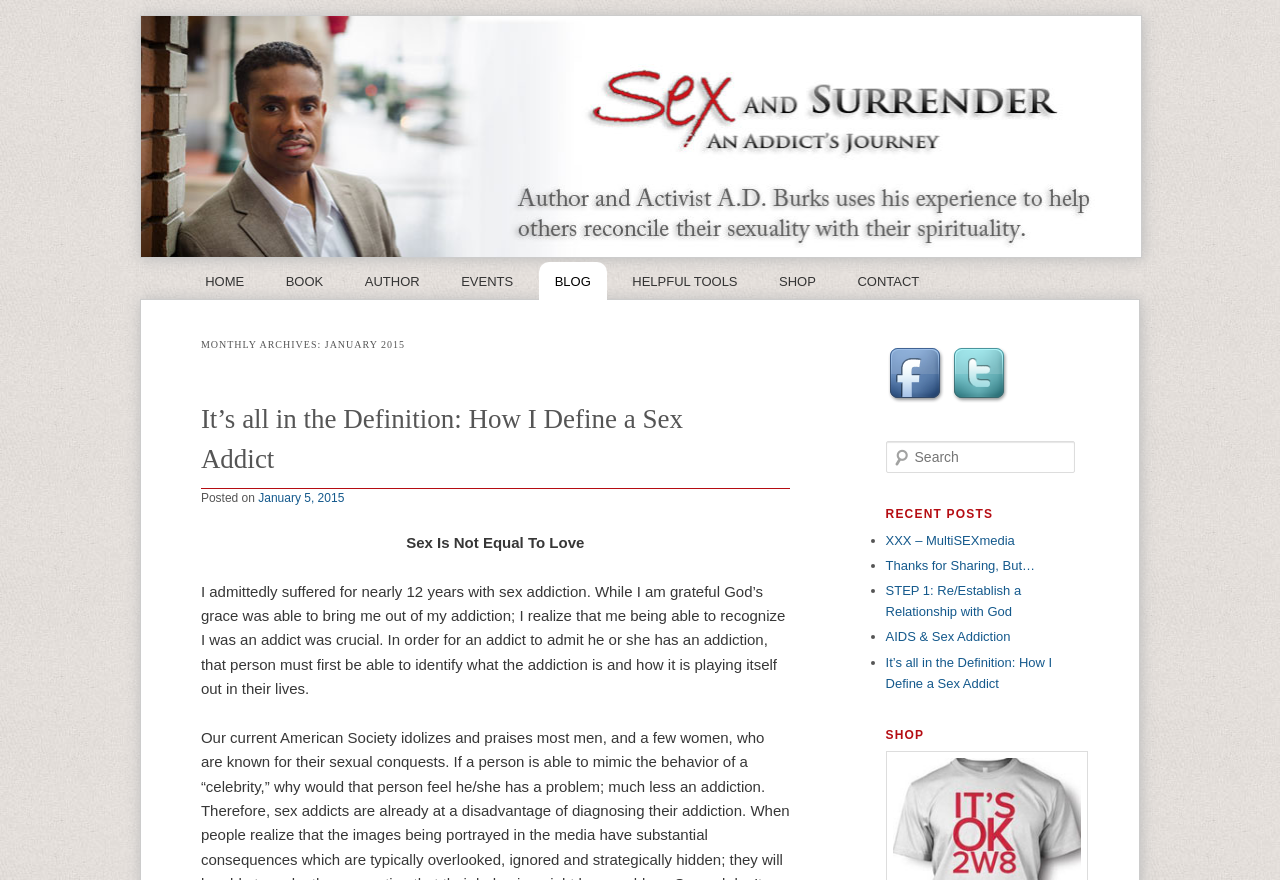Ascertain the bounding box coordinates for the UI element detailed here: "Author". The coordinates should be provided as [left, top, right, bottom] with each value being a float between 0 and 1.

[0.273, 0.298, 0.34, 0.343]